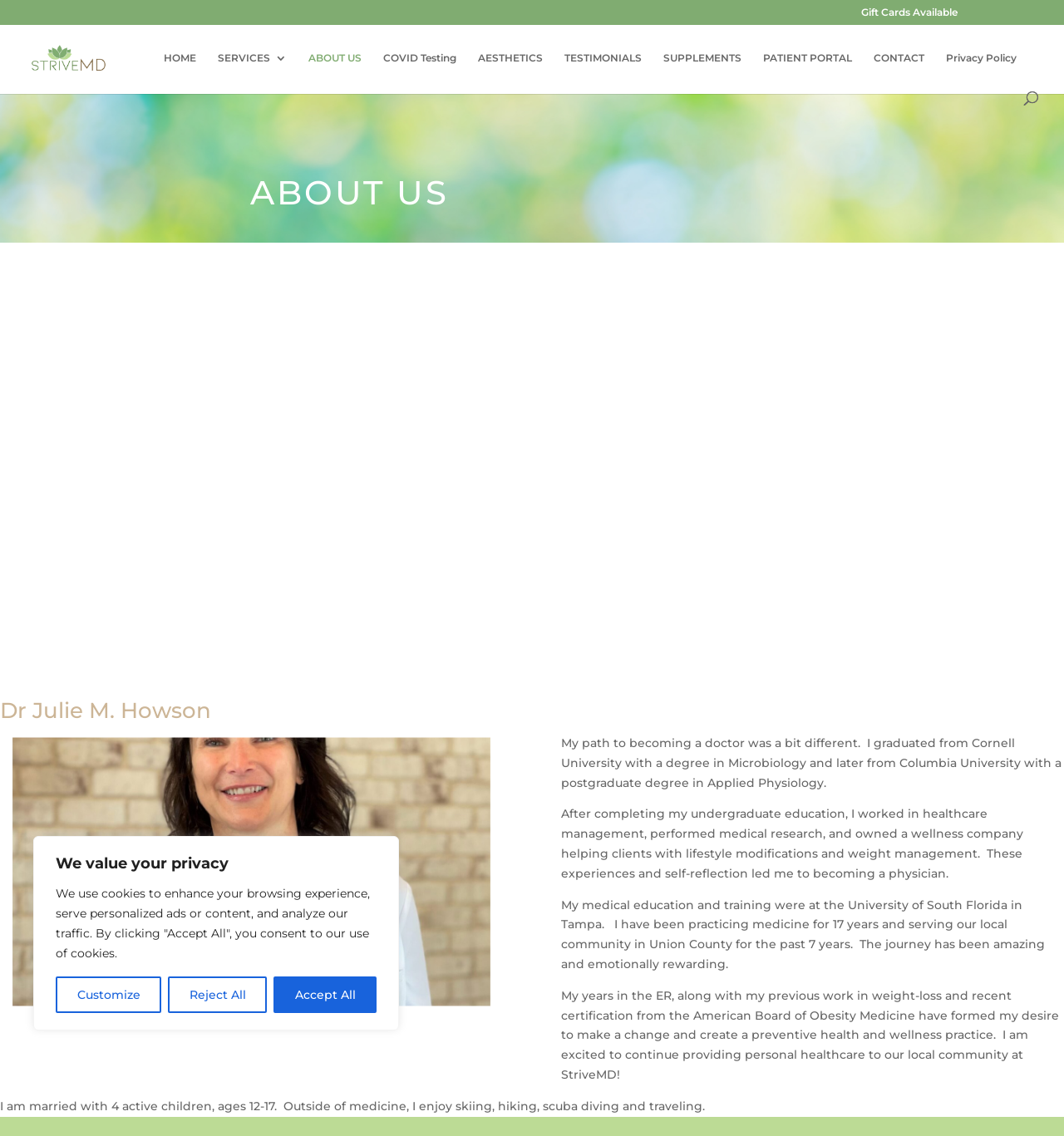Determine the bounding box coordinates for the element that should be clicked to follow this instruction: "Search for something". The coordinates should be given as four float numbers between 0 and 1, in the format [left, top, right, bottom].

[0.053, 0.022, 0.953, 0.023]